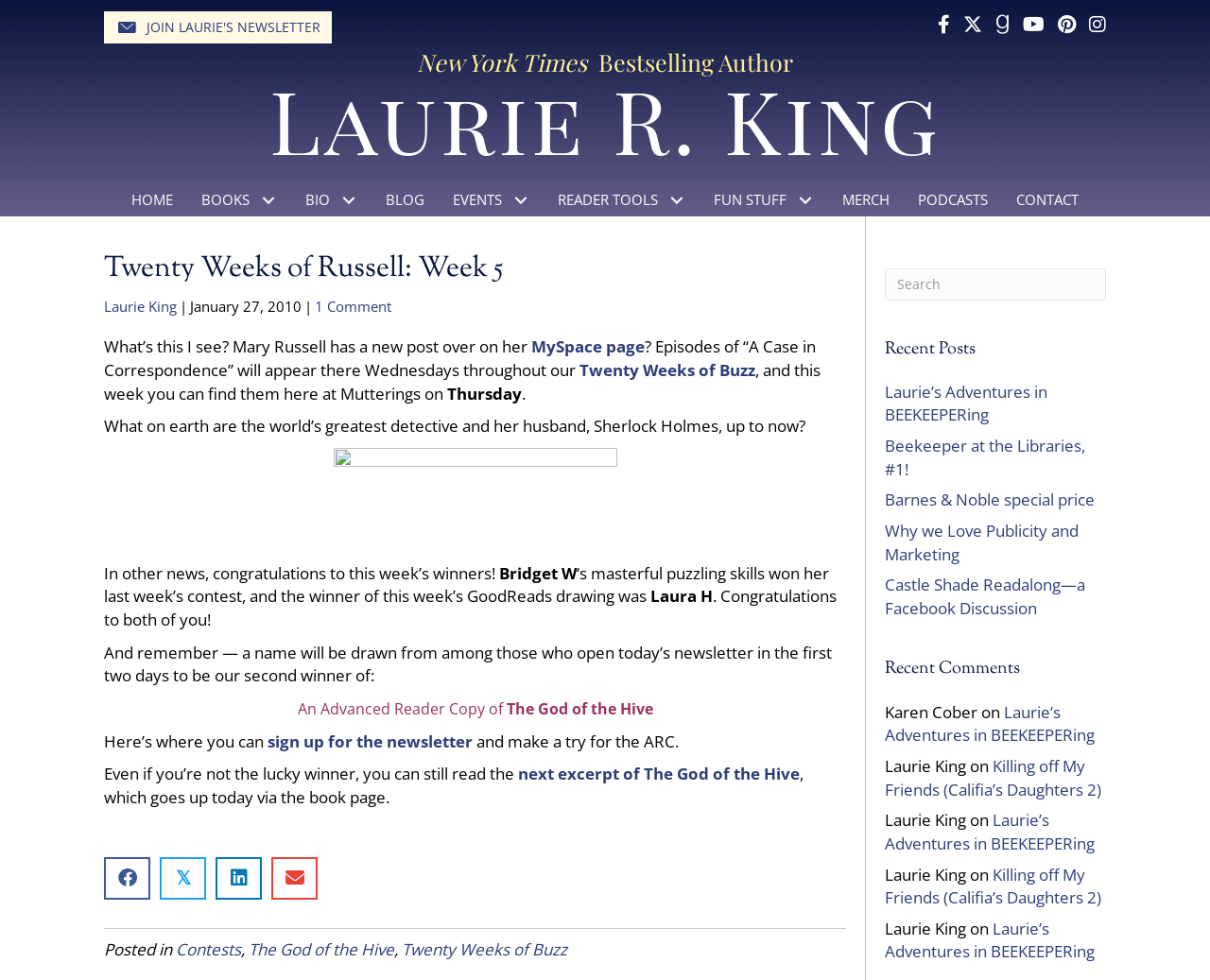Please identify the bounding box coordinates of the element I need to click to follow this instruction: "Join Laurie's Newsletter".

[0.086, 0.012, 0.274, 0.044]